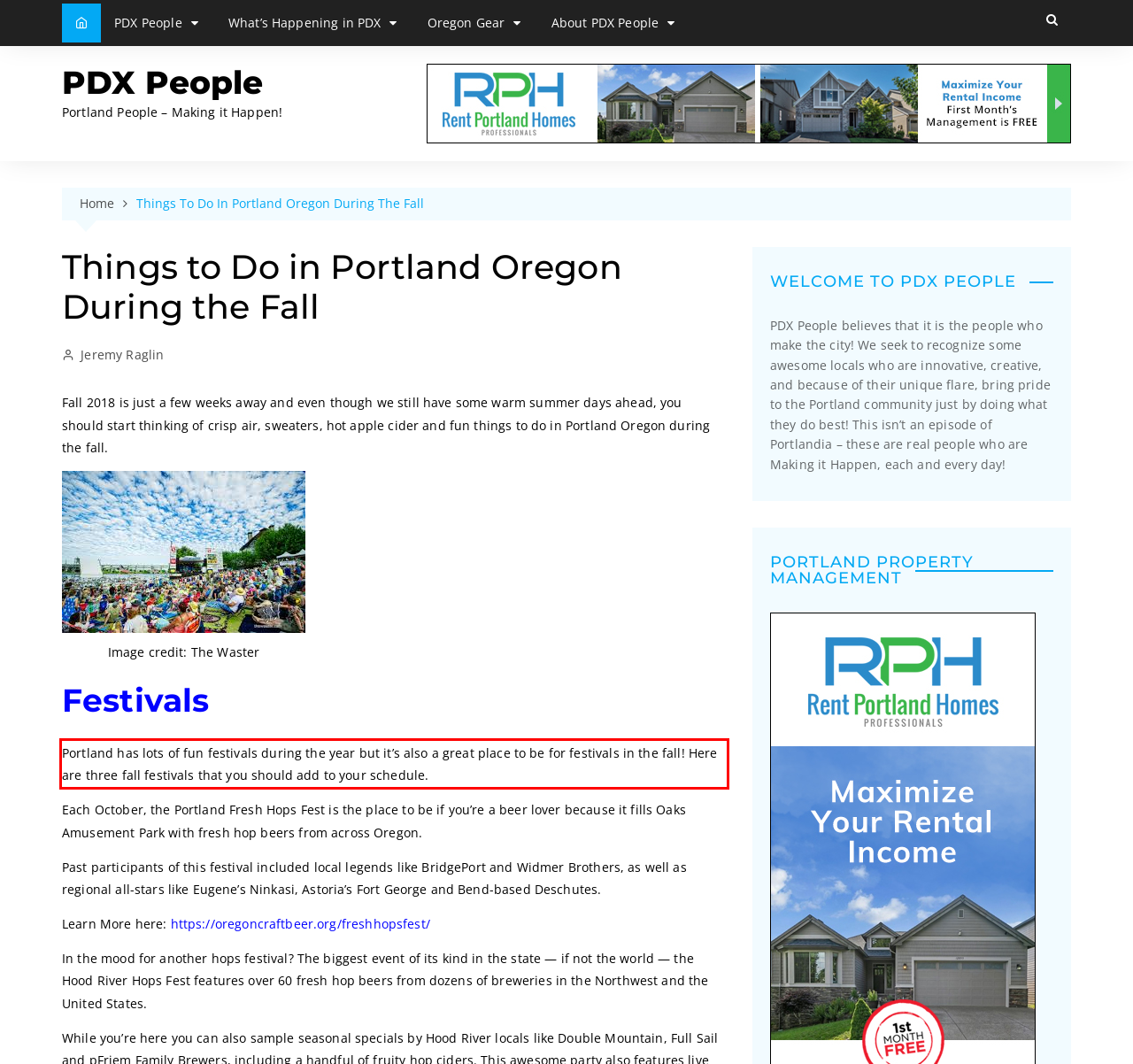You are presented with a screenshot containing a red rectangle. Extract the text found inside this red bounding box.

Portland has lots of fun festivals during the year but it’s also a great place to be for festivals in the fall! Here are three fall festivals that you should add to your schedule.